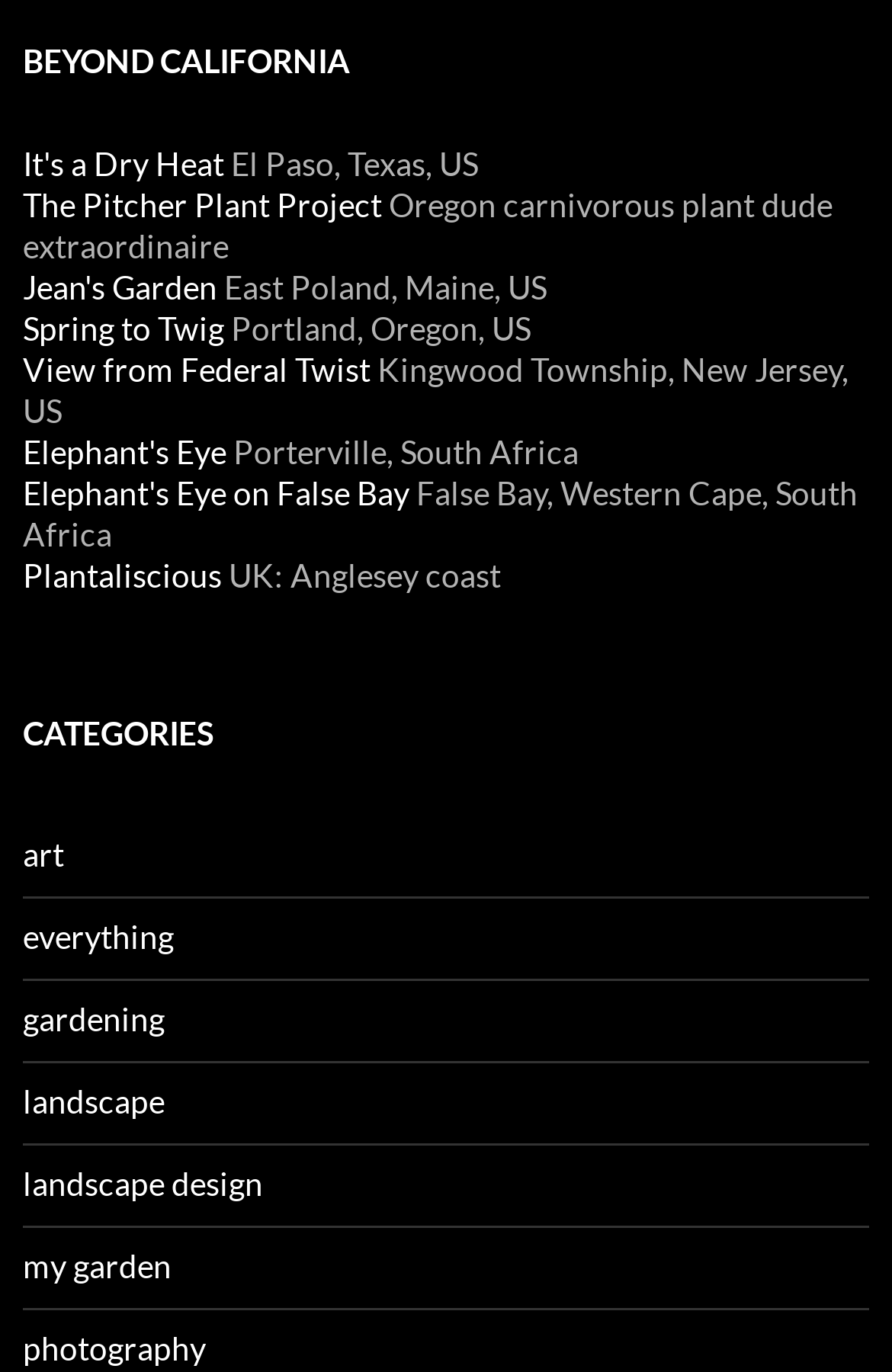In which country is Elephant's Eye located?
Please use the image to provide a one-word or short phrase answer.

South Africa